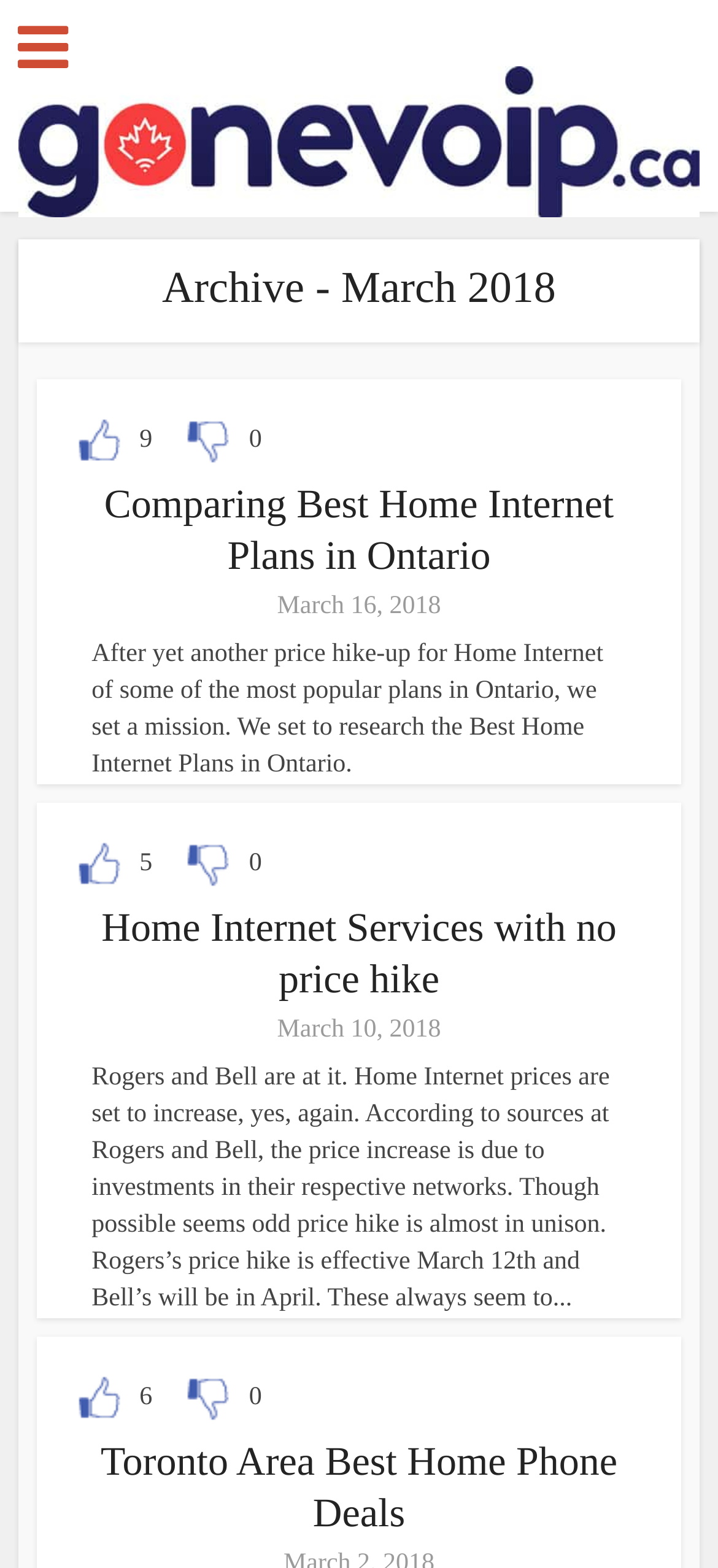Please identify the bounding box coordinates of the clickable area that will fulfill the following instruction: "Click the Rating link". The coordinates should be in the format of four float numbers between 0 and 1, i.e., [left, top, right, bottom].

[0.104, 0.272, 0.176, 0.29]